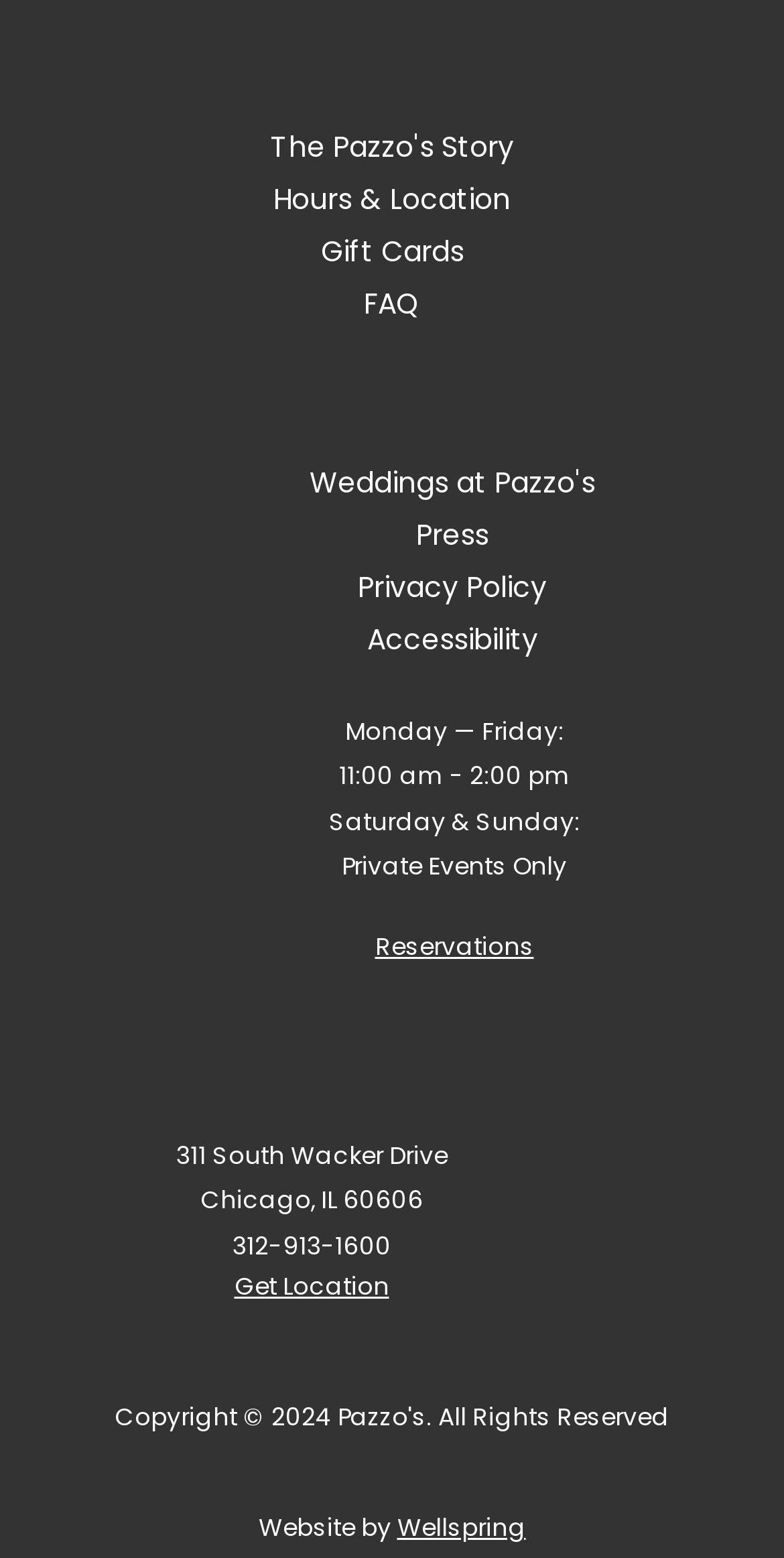Identify the bounding box coordinates of the section that should be clicked to achieve the task described: "Get location".

[0.299, 0.818, 0.496, 0.833]